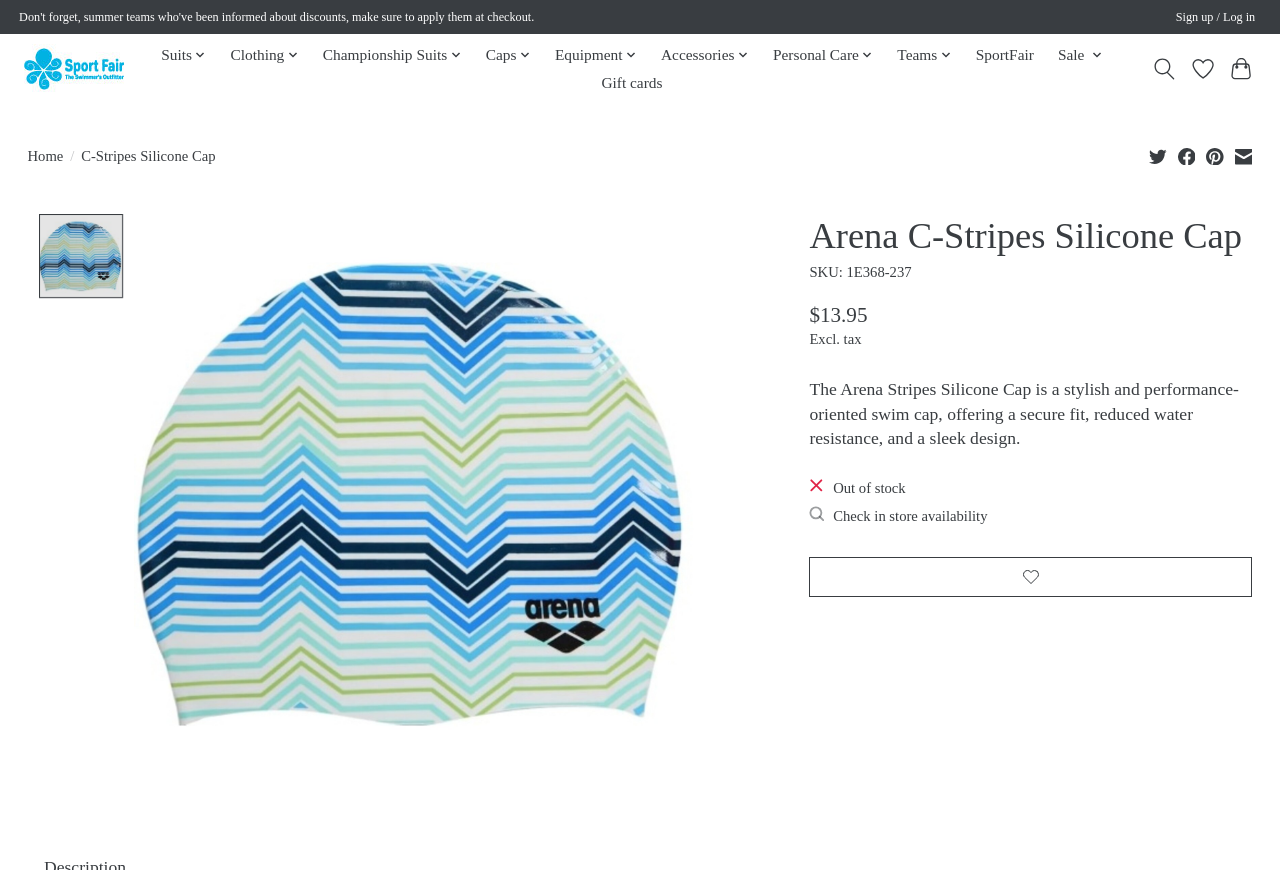Please predict the bounding box coordinates of the element's region where a click is necessary to complete the following instruction: "Add to wish list". The coordinates should be represented by four float numbers between 0 and 1, i.e., [left, top, right, bottom].

[0.632, 0.64, 0.978, 0.686]